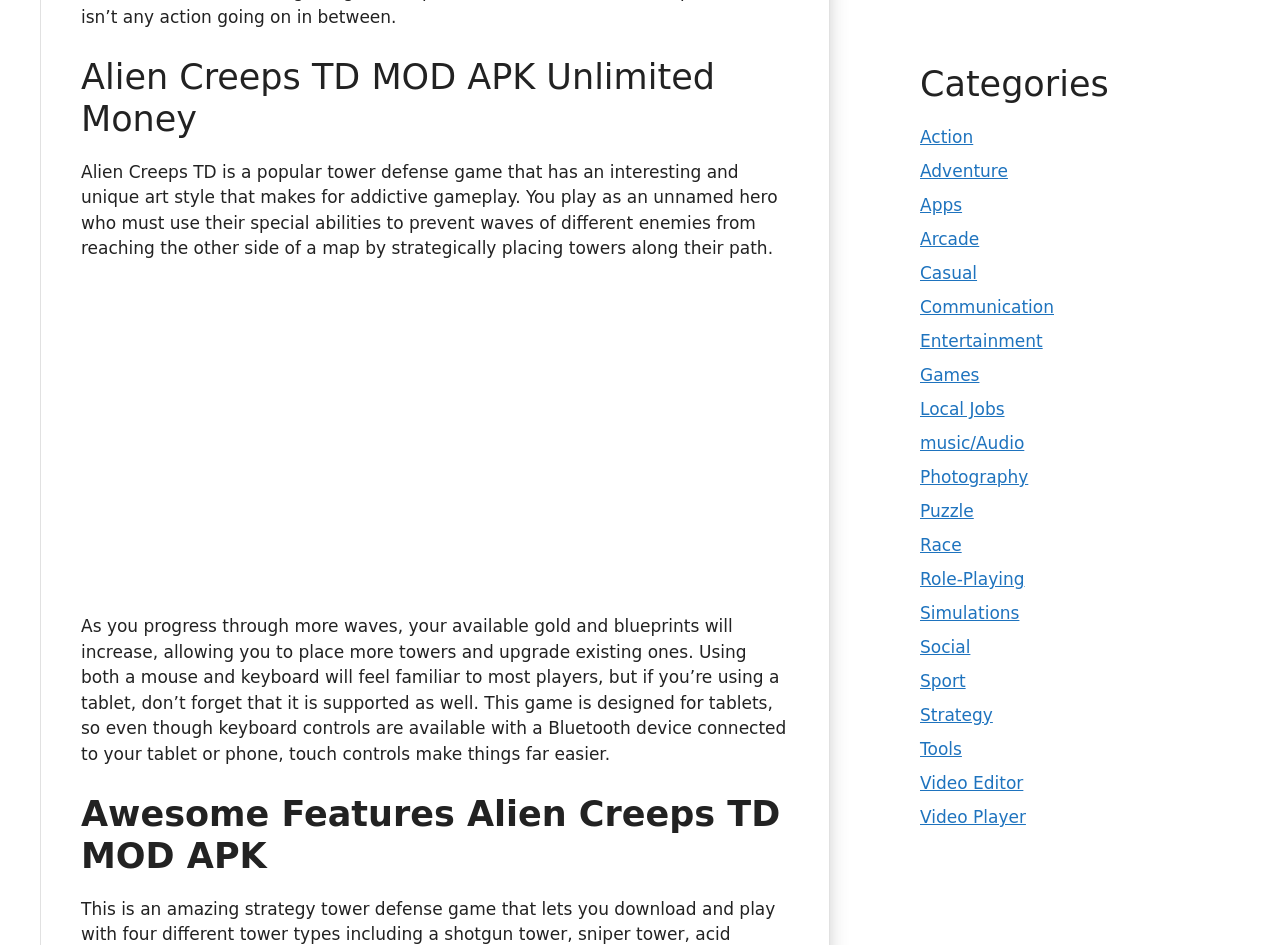Provide the bounding box coordinates, formatted as (top-left x, top-left y, bottom-right x, bottom-right y), with all values being floating point numbers between 0 and 1. Identify the bounding box of the UI element that matches the description: Action

[0.719, 0.134, 0.76, 0.156]